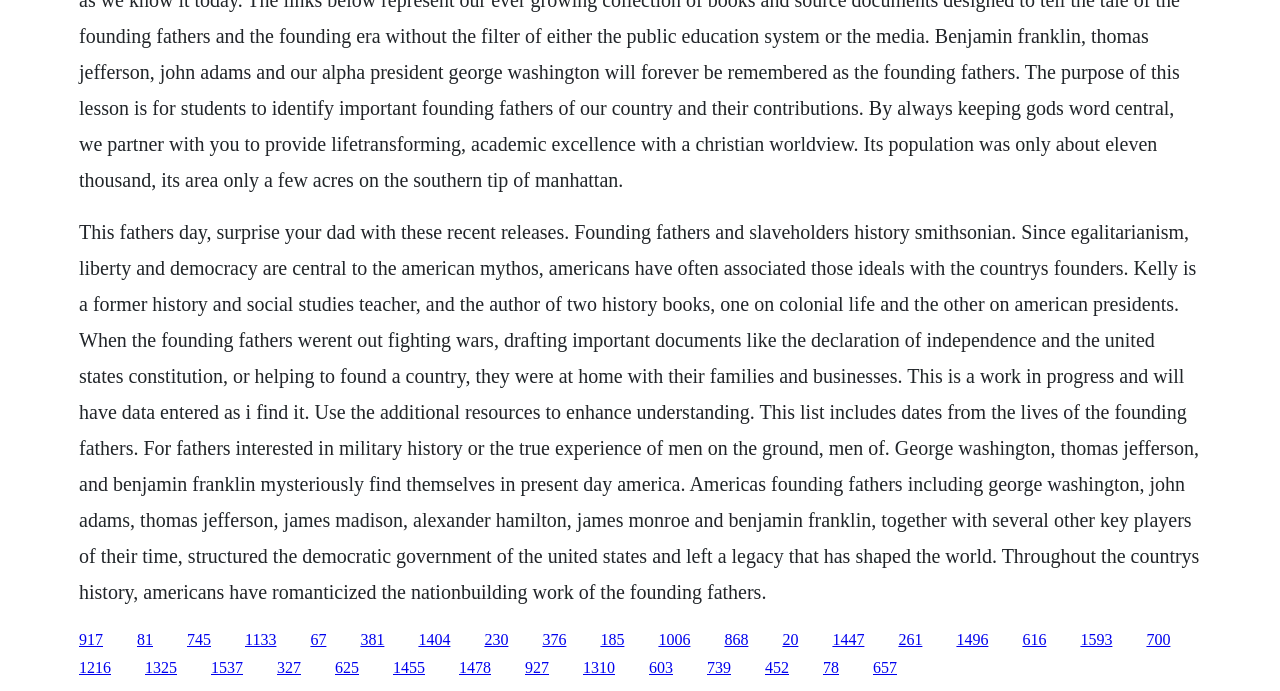Please pinpoint the bounding box coordinates for the region I should click to adhere to this instruction: "Click the link to learn about George Washington".

[0.062, 0.913, 0.08, 0.937]